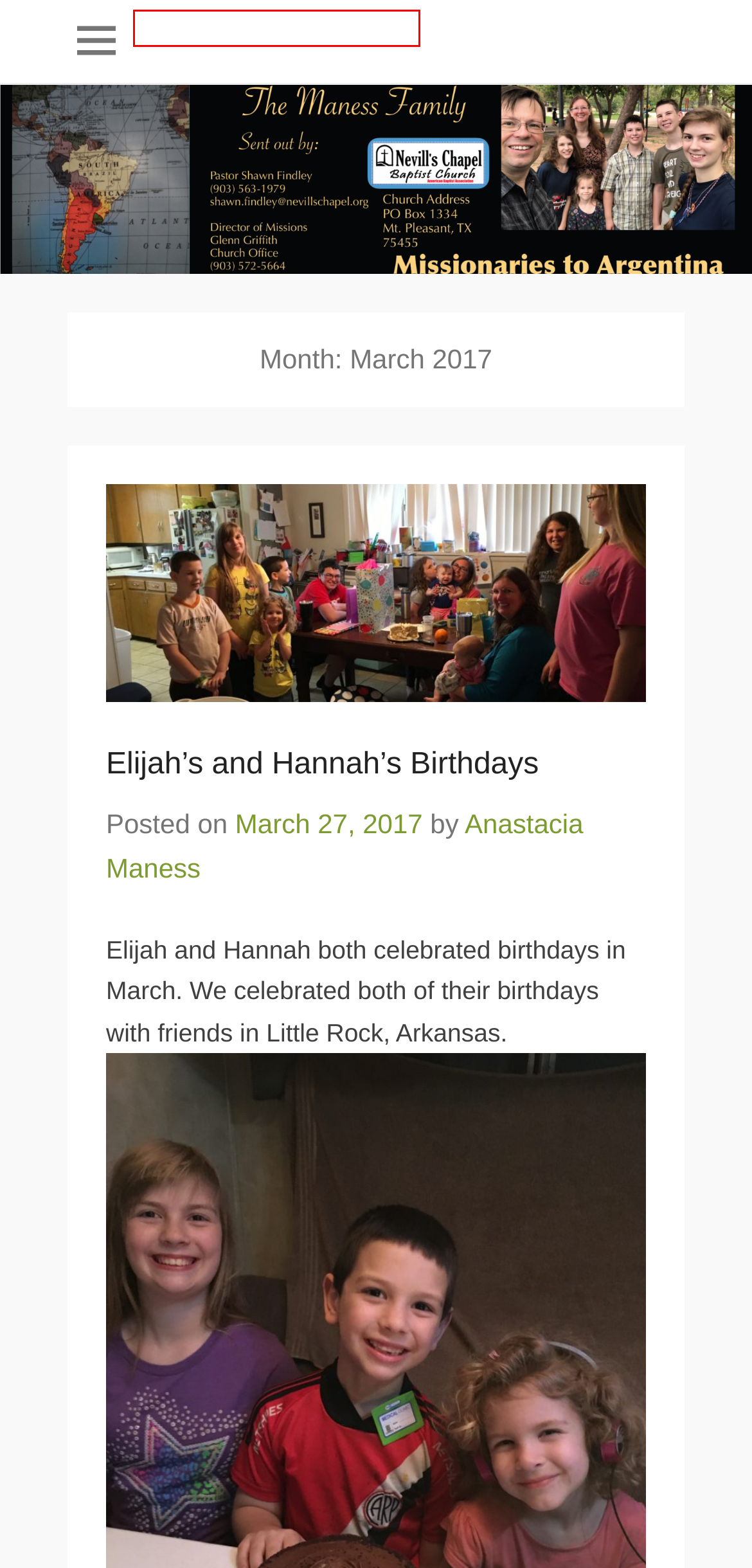Look at the screenshot of a webpage where a red rectangle bounding box is present. Choose the webpage description that best describes the new webpage after clicking the element inside the red bounding box. Here are the candidates:
A. Argentina – The Maness Family
B. Profundizando en la Palabra – Un lugar para estudiar la Palabra de Dios
C. June 2017 – The Maness Family
D. February 2022 – The Maness Family
E. The Maness Family – Missionaries to Argentina
F. Anastacia Maness – The Maness Family
G. Presenting the work – The Maness Family
H. Elijah’s and Hannah’s Birthdays – The Maness Family

E